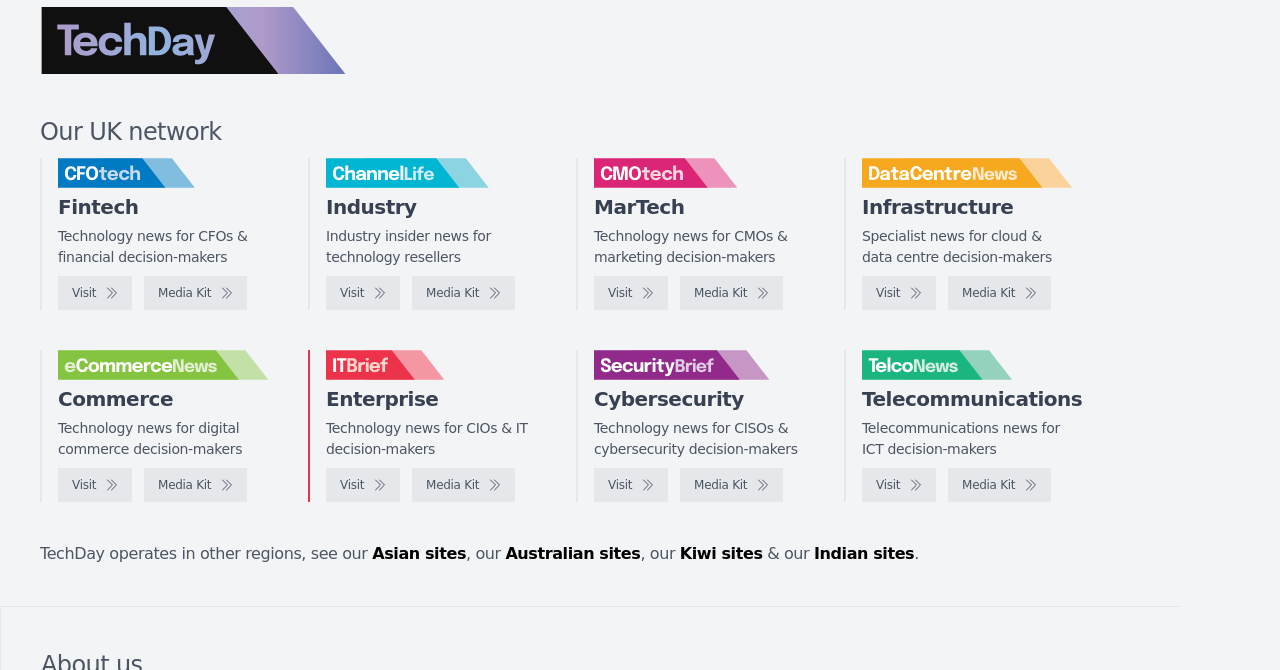How many news categories are listed on the webpage?
Please provide a comprehensive answer based on the contents of the image.

I counted the number of sections on the webpage, each with a logo, category name, and description. There are 8 sections in total, corresponding to 8 news categories: Fintech, Industry, MarTech, Infrastructure, eCommerce, Enterprise, Cybersecurity, and Telecommunications.